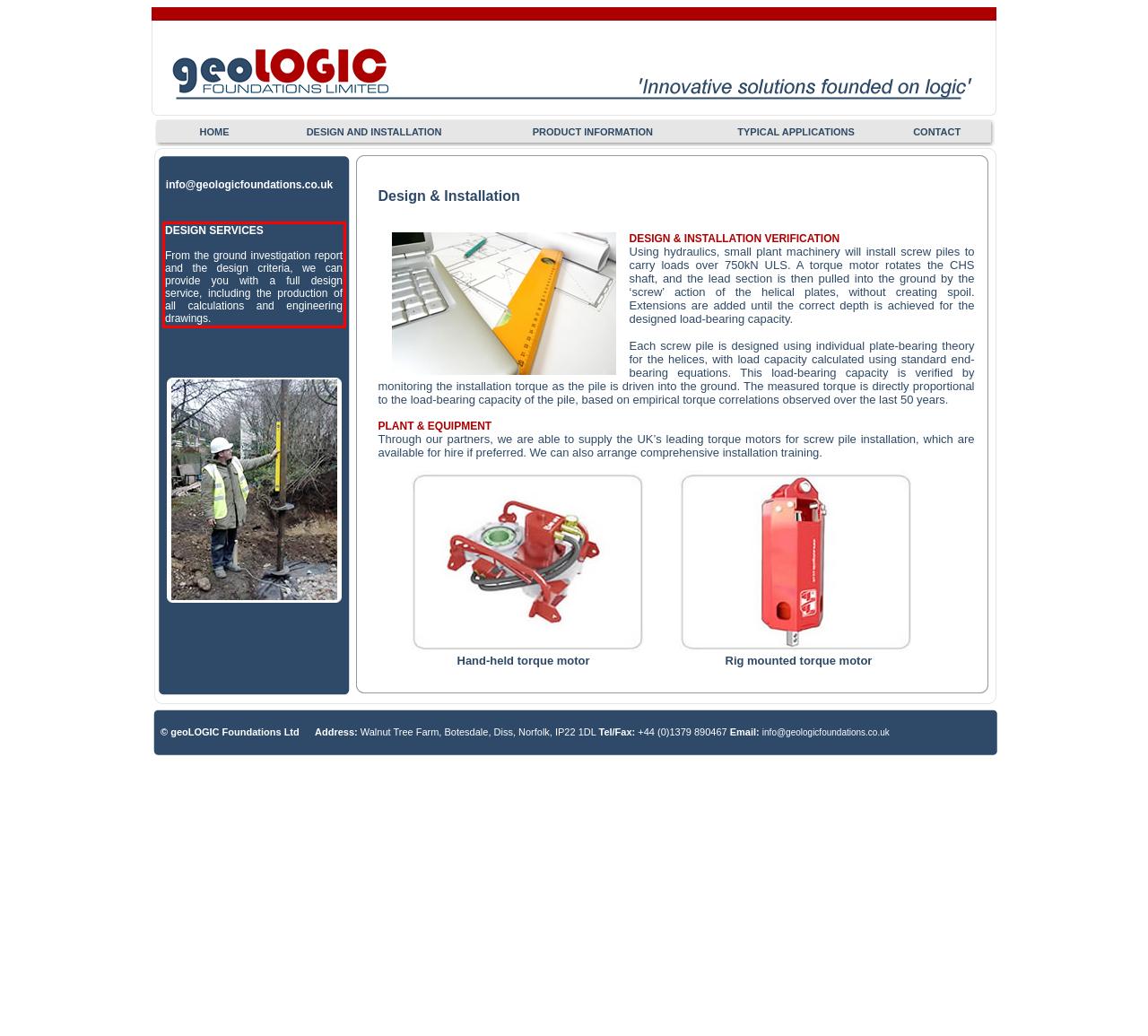Please identify and extract the text content from the UI element encased in a red bounding box on the provided webpage screenshot.

DESIGN SERVICES From the ground investigation report and the design criteria, we can provide you with a full design service, including the production of all calculations and engineering drawings.